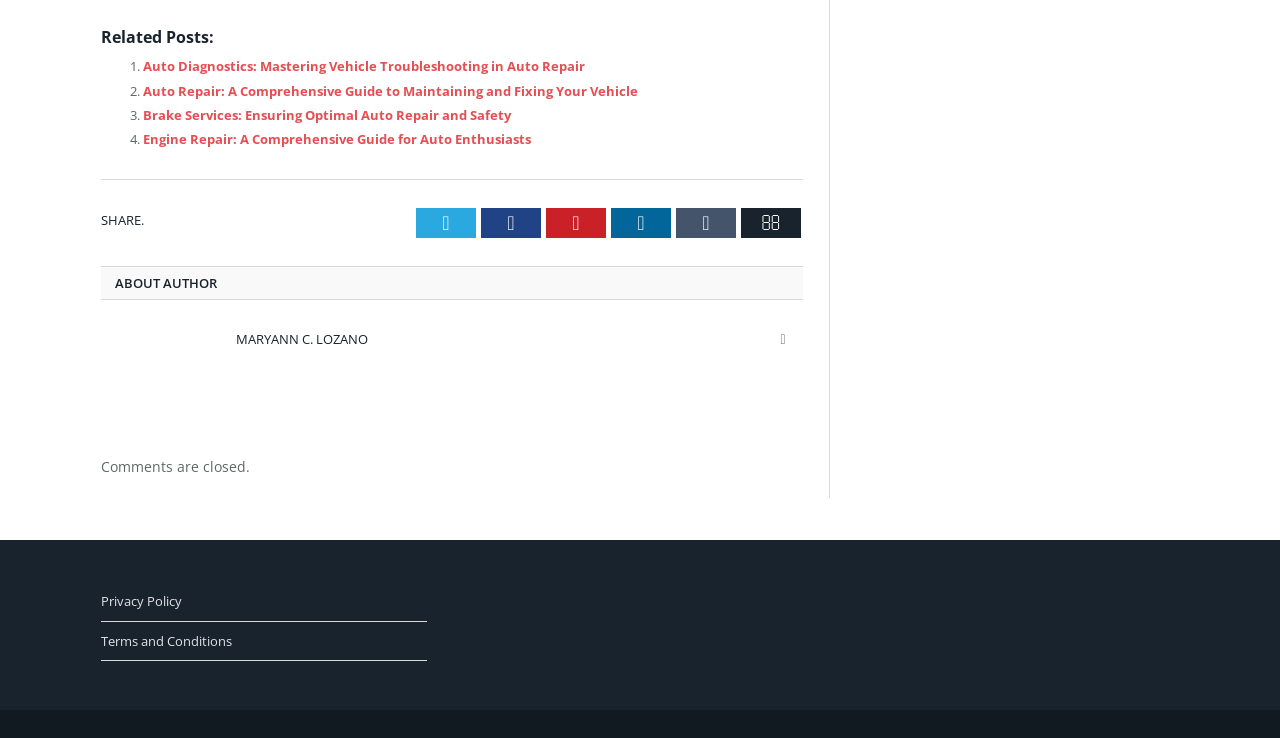Provide a single word or phrase to answer the given question: 
What is the title of the first related post?

Auto Diagnostics